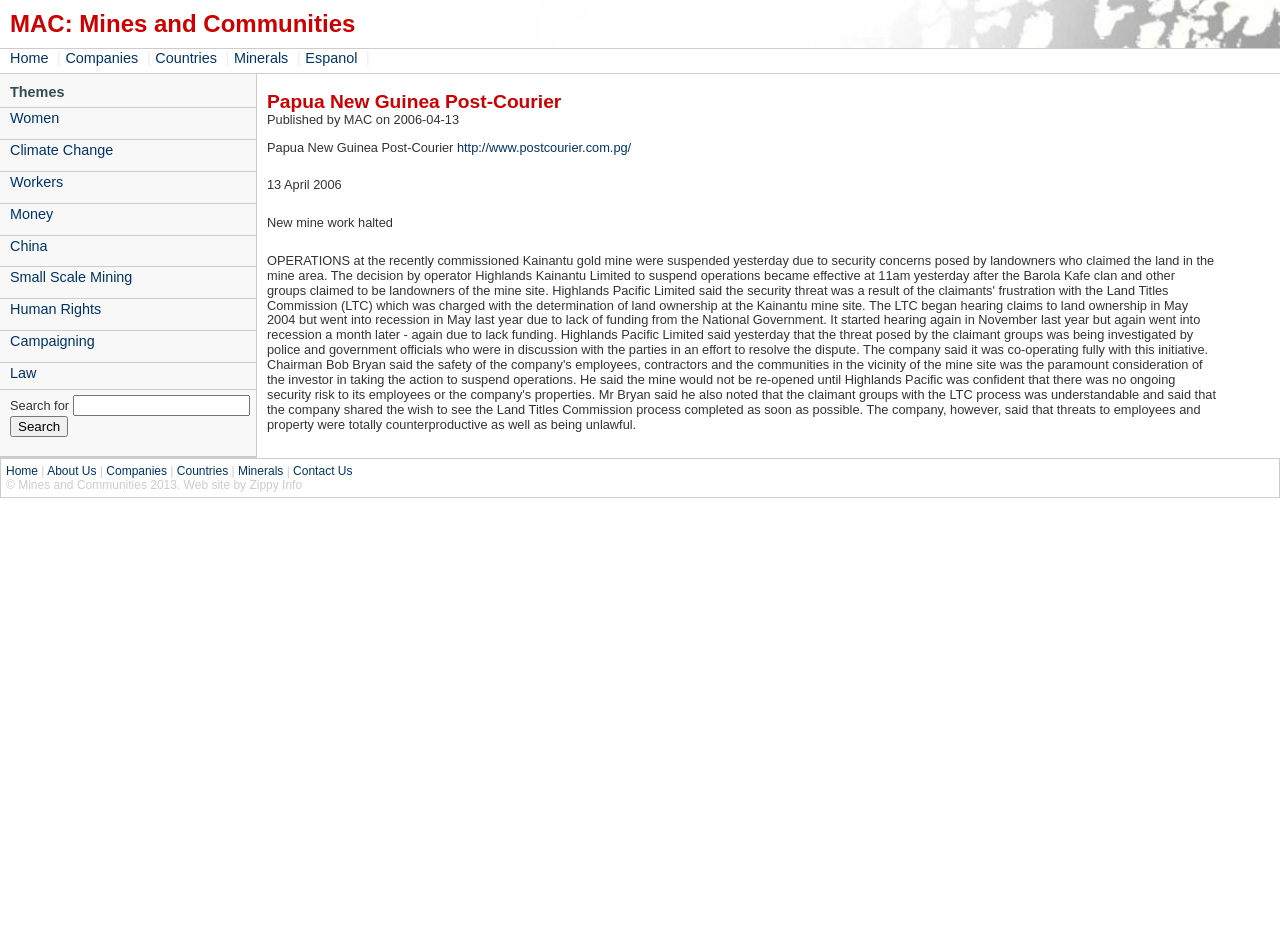Indicate the bounding box coordinates of the element that needs to be clicked to satisfy the following instruction: "Go to the About Us page". The coordinates should be four float numbers between 0 and 1, i.e., [left, top, right, bottom].

[0.037, 0.494, 0.075, 0.508]